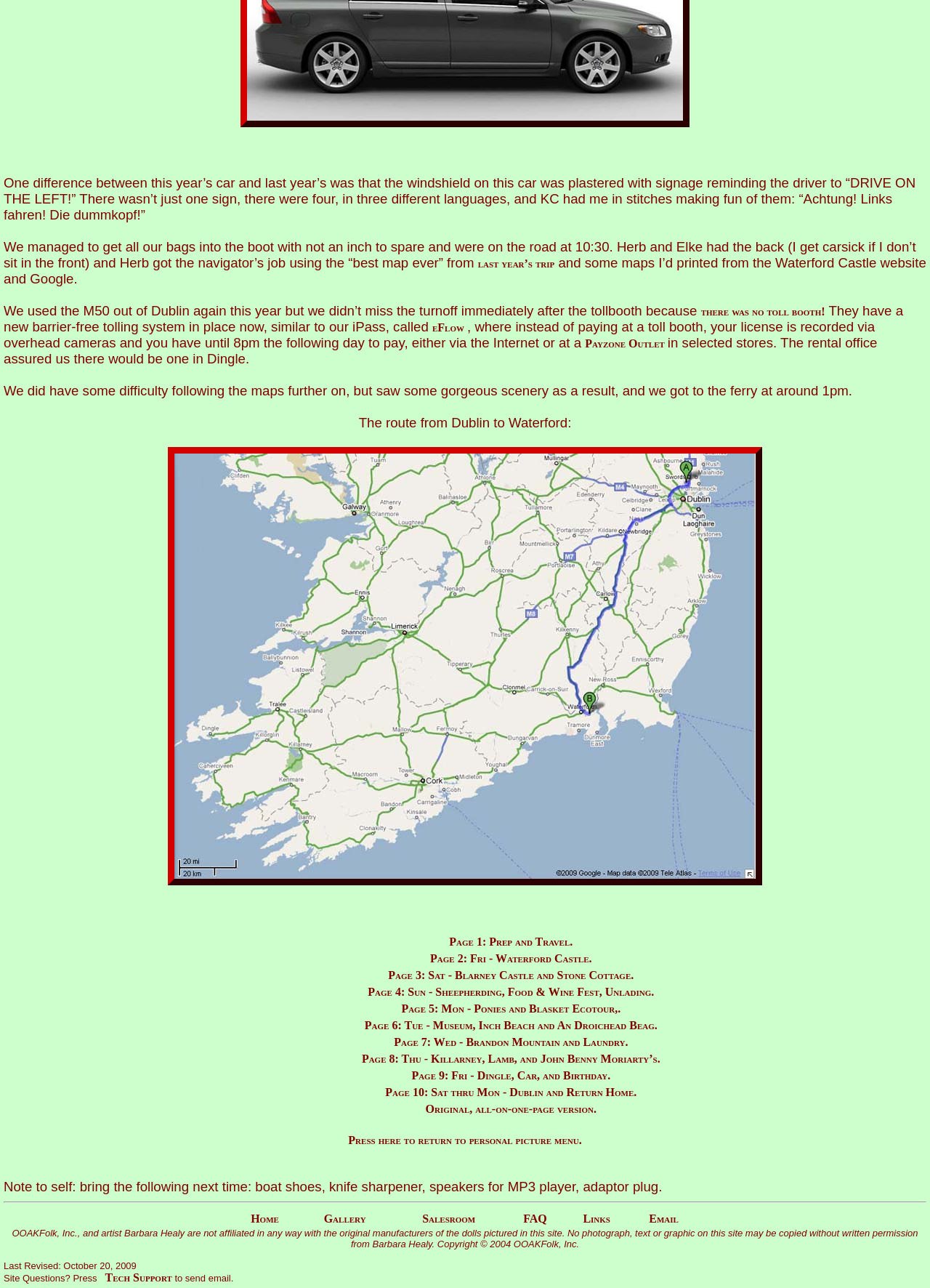Locate and provide the bounding box coordinates for the HTML element that matches this description: "Page 1: Prep and Travel.".

[0.483, 0.726, 0.616, 0.736]